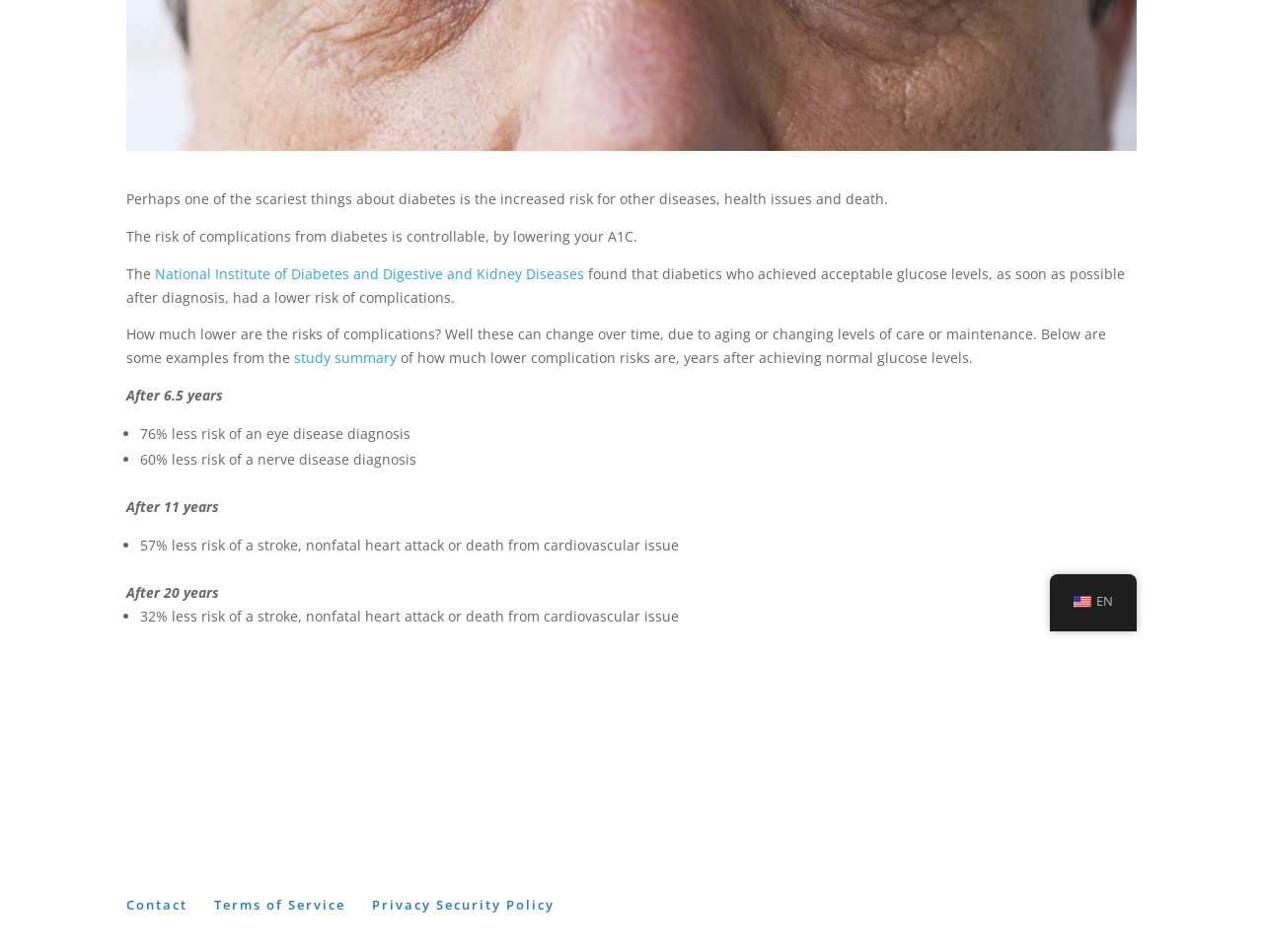Find the bounding box of the UI element described as follows: "Terms of Service".

[0.17, 0.941, 0.273, 0.959]